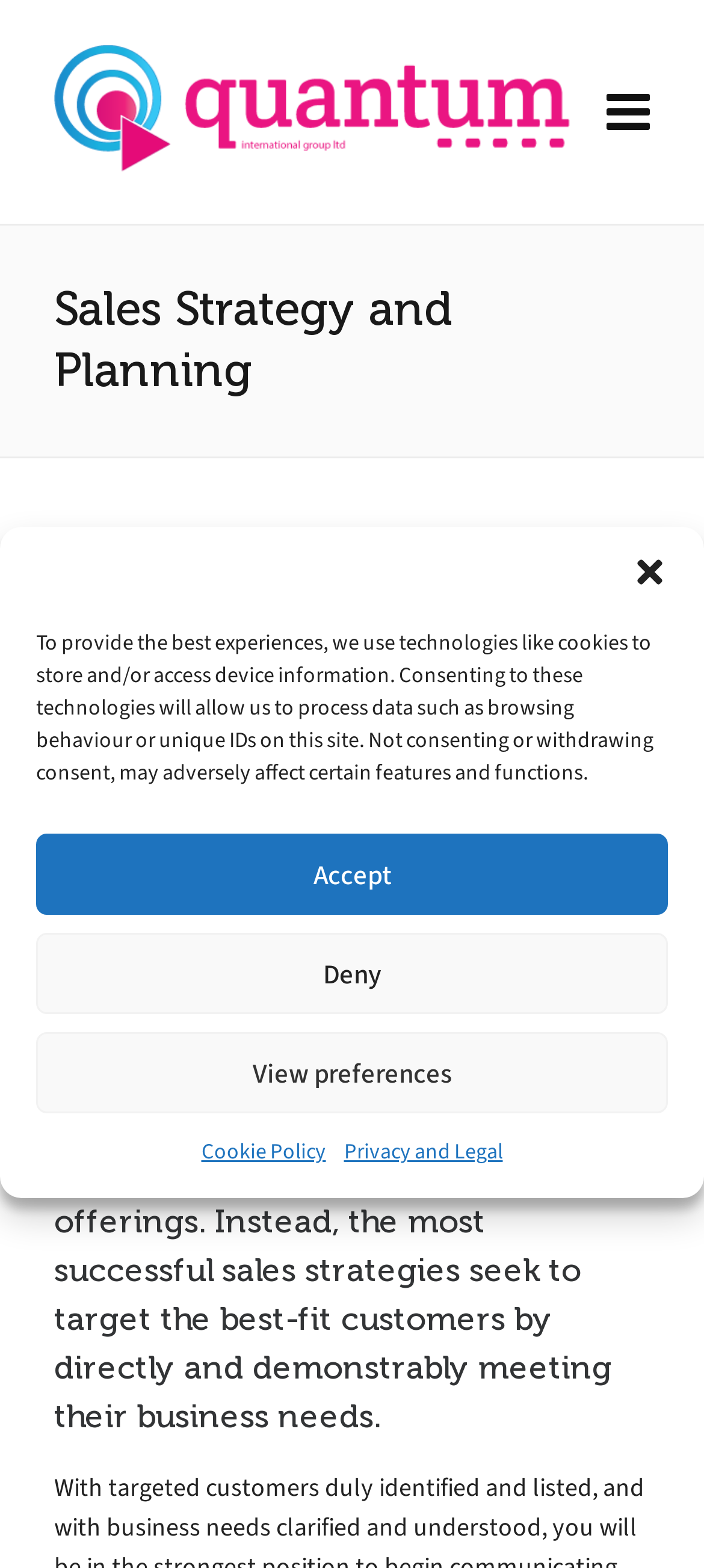Highlight the bounding box coordinates of the region I should click on to meet the following instruction: "read more about Strategy and Competitive Advantage".

[0.077, 0.477, 0.923, 0.56]